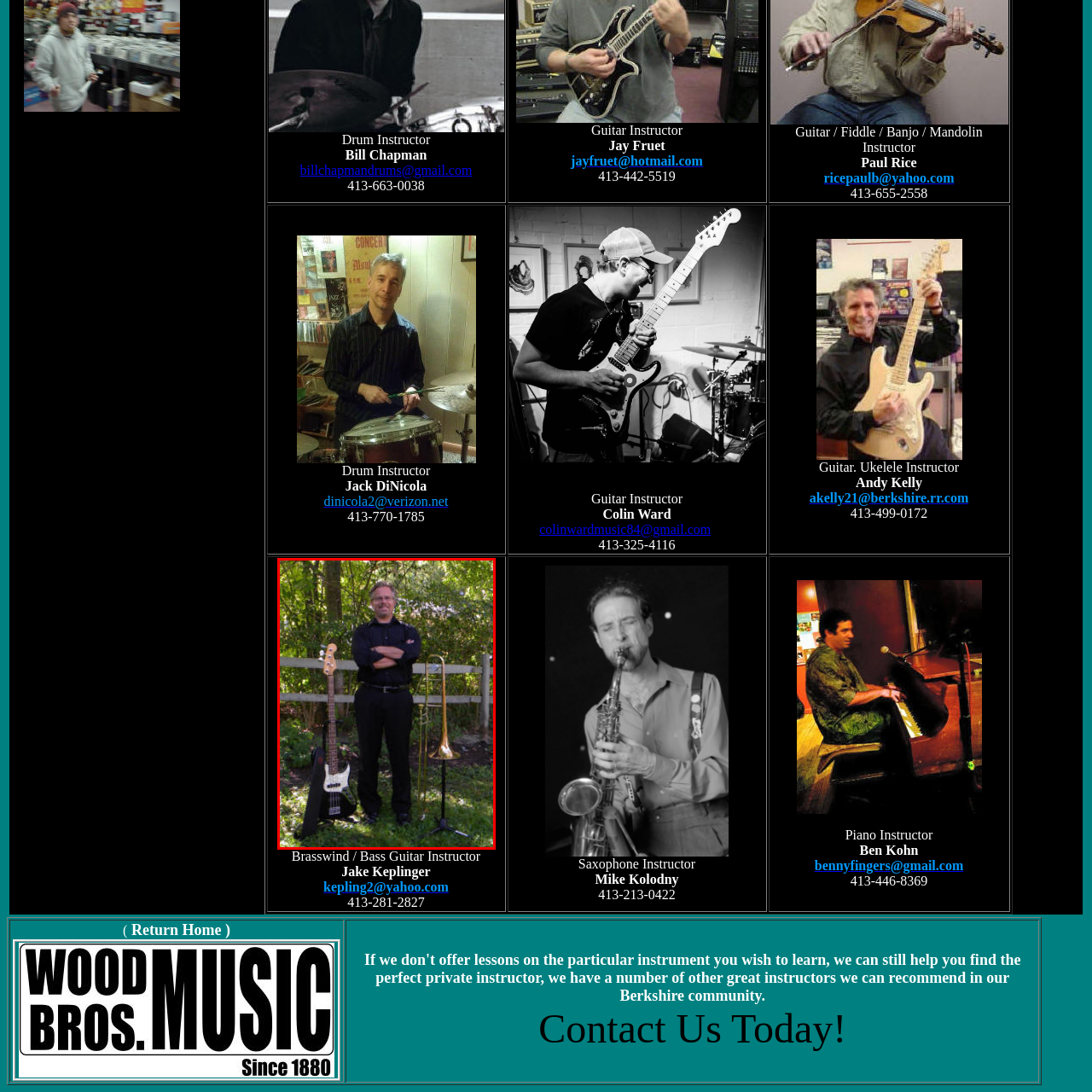Describe the contents of the image that is surrounded by the red box in a detailed manner.

The image features a music instructor, Jake Keplinger, standing confidently outdoors next to a bass guitar and a trombone. Dressed in a black shirt and trousers, he has his arms crossed, portraying a professional demeanor. In the background, a wooden fence complements the lush greenery, adding a natural vibe to the scene. Keplinger's expertise encompasses brasswind and bass guitar instruction, making him a valuable resource for aspiring musicians in the community.